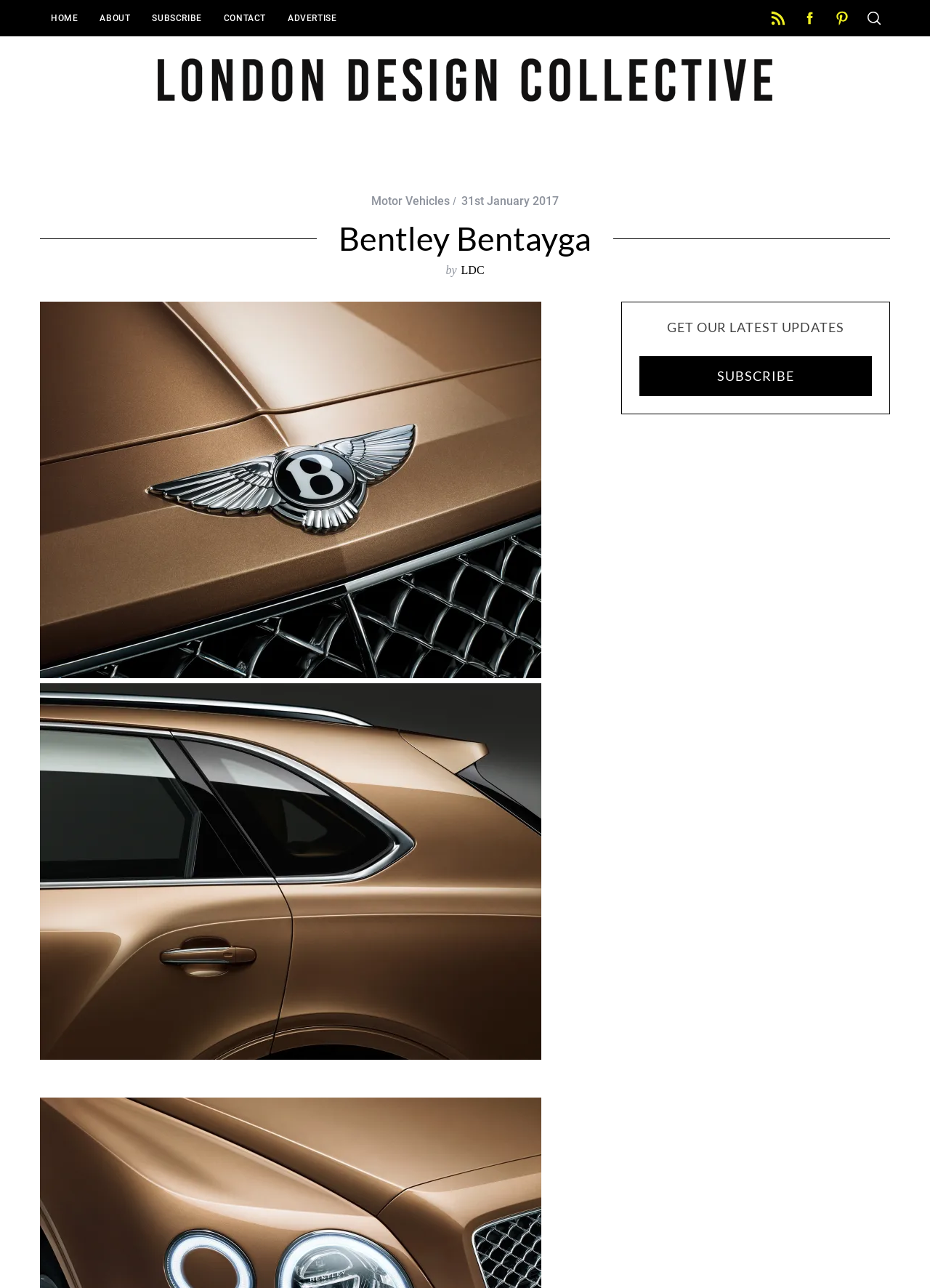Please identify the bounding box coordinates of where to click in order to follow the instruction: "view Motor Vehicles".

[0.399, 0.151, 0.483, 0.161]